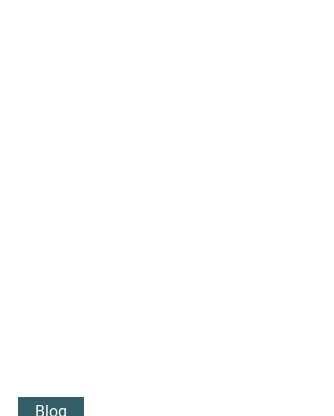Are there links below the image?
Kindly offer a comprehensive and detailed response to the question.

The caption states that below the image, there are links inviting readers to explore the blog, additional articles, and recent updates, contributing to a comprehensive narrative about Brooklyn Queen.